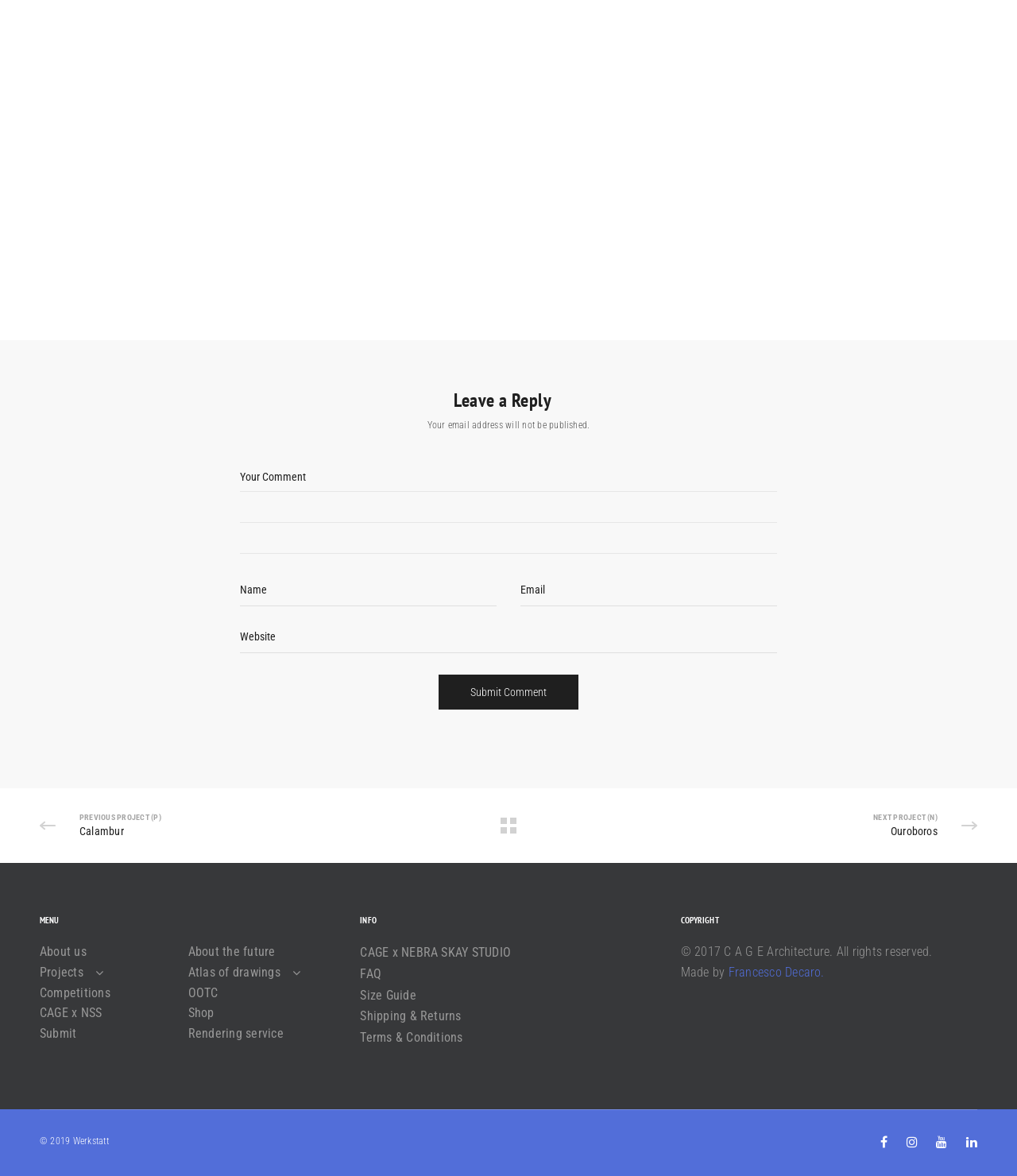Determine the bounding box coordinates of the clickable element to achieve the following action: 'Go to the previous project'. Provide the coordinates as four float values between 0 and 1, formatted as [left, top, right, bottom].

[0.039, 0.67, 0.409, 0.734]